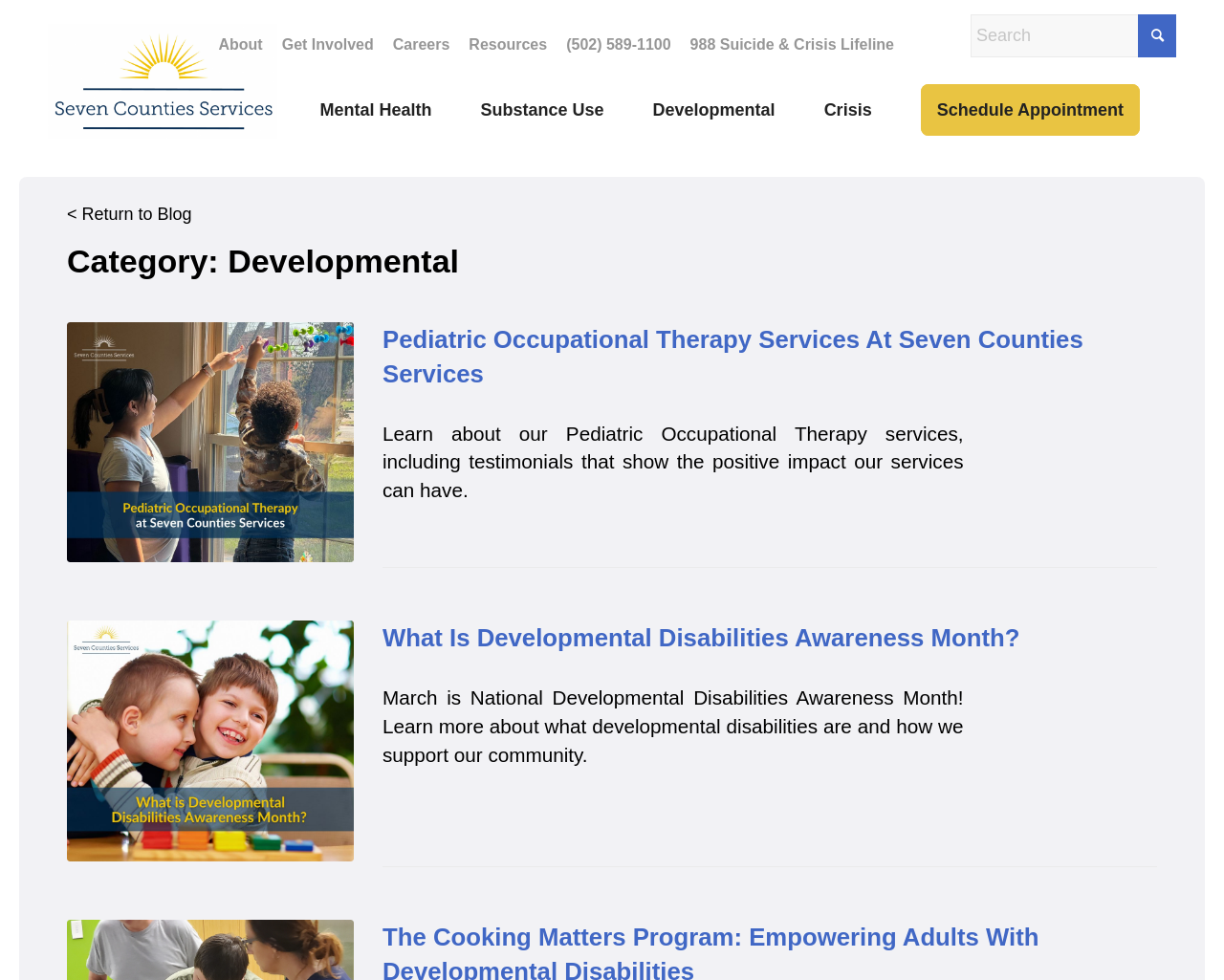Determine the bounding box coordinates for the clickable element required to fulfill the instruction: "Learn about occupational therapy". Provide the coordinates as four float numbers between 0 and 1, i.e., [left, top, right, bottom].

[0.055, 0.328, 0.289, 0.574]